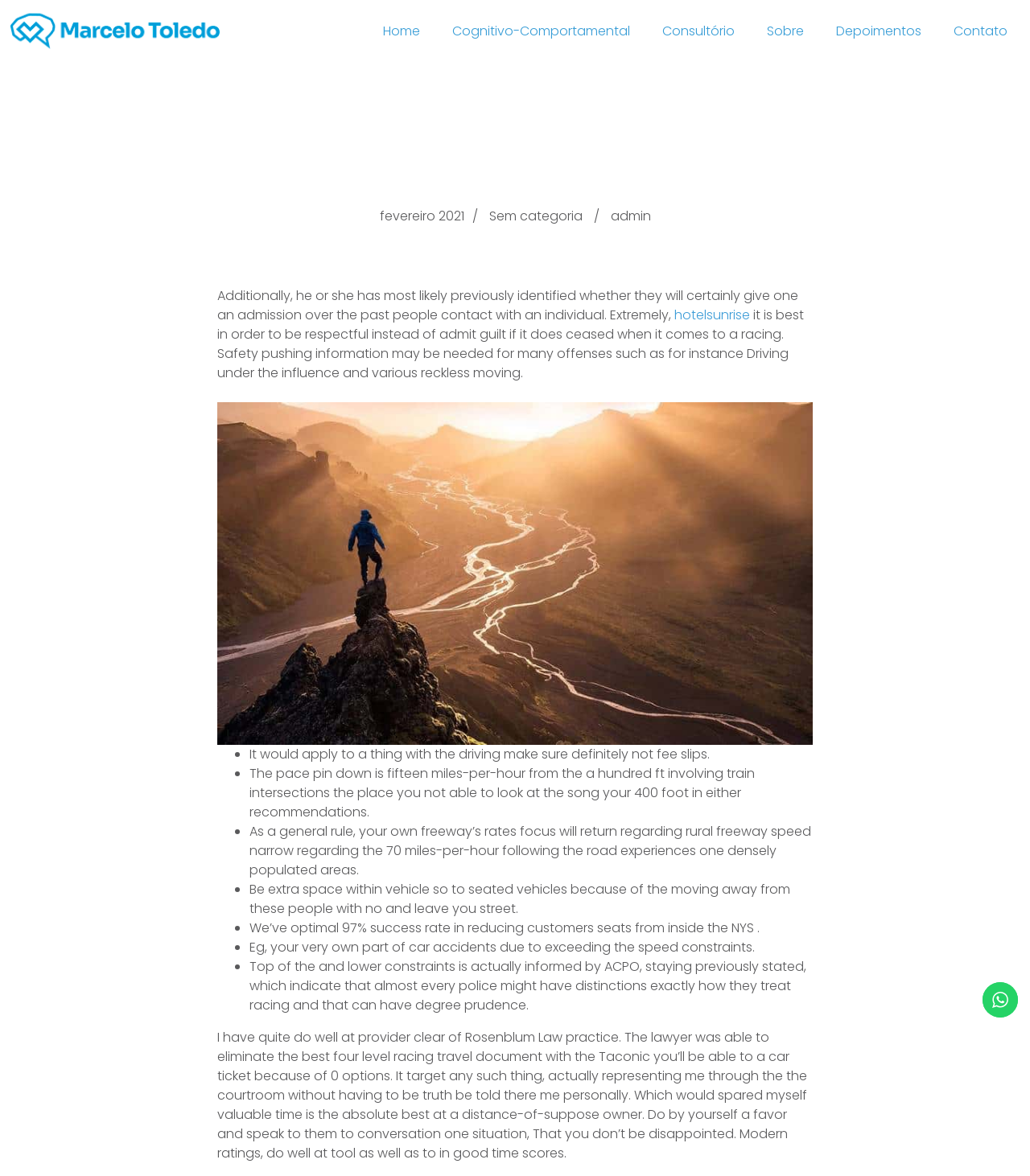Pinpoint the bounding box coordinates of the element you need to click to execute the following instruction: "Click the 'Home' link". The bounding box should be represented by four float numbers between 0 and 1, in the format [left, top, right, bottom].

[0.36, 0.01, 0.42, 0.042]